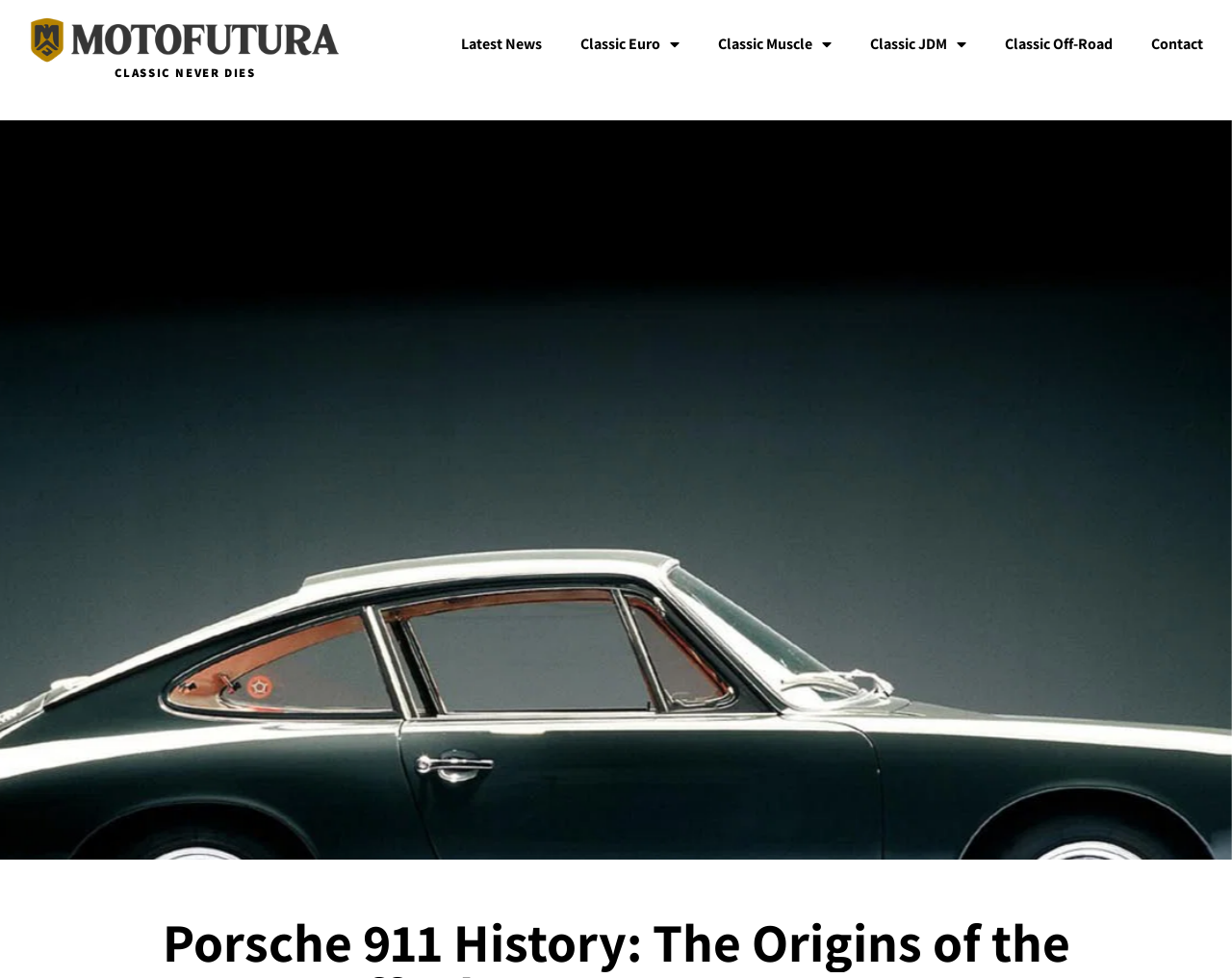Please determine the primary heading and provide its text.

Porsche 911 History: The Origins of the Zuffenhausen Masterpiece